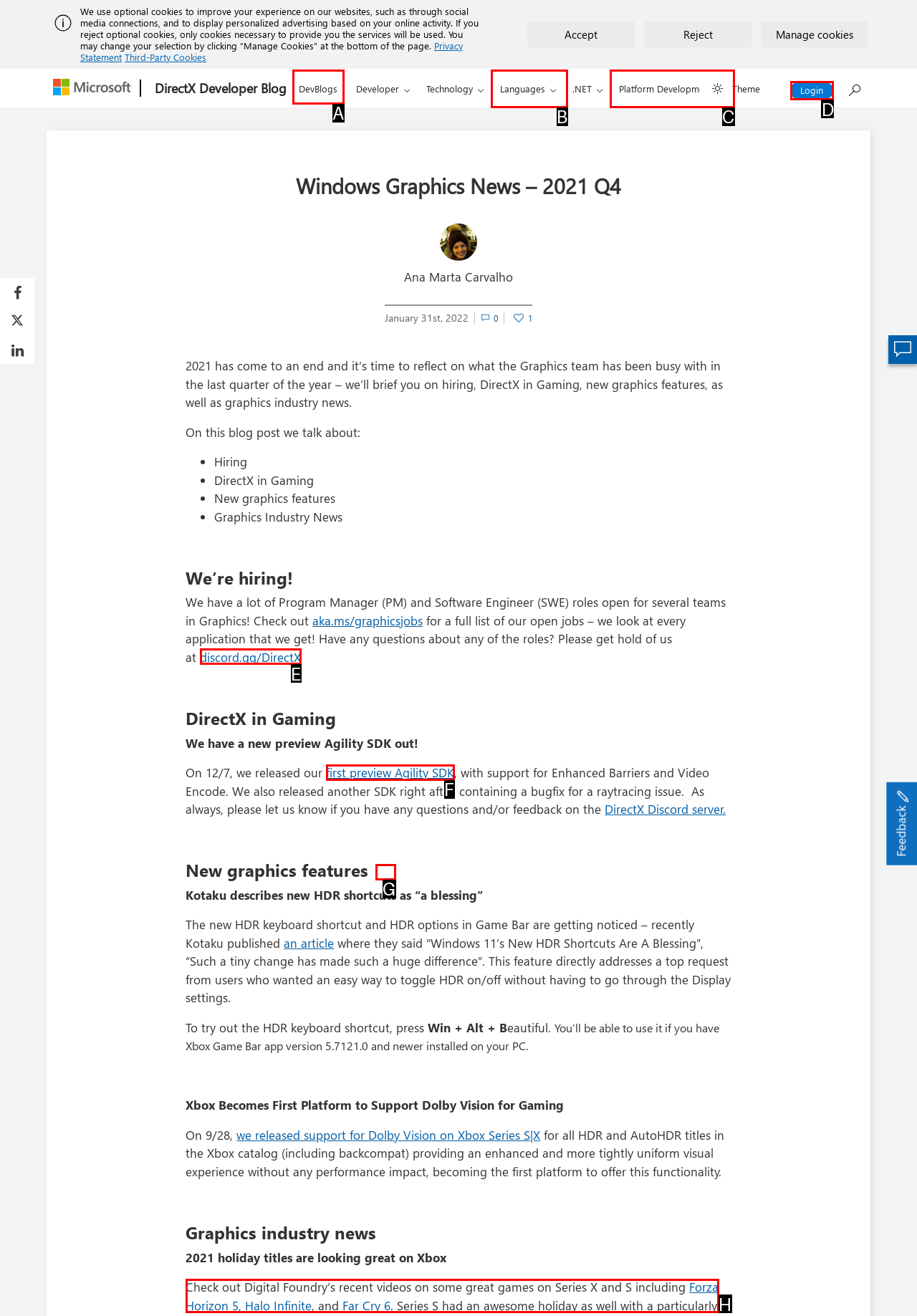Point out the UI element to be clicked for this instruction: Click the 'Login' button. Provide the answer as the letter of the chosen element.

D